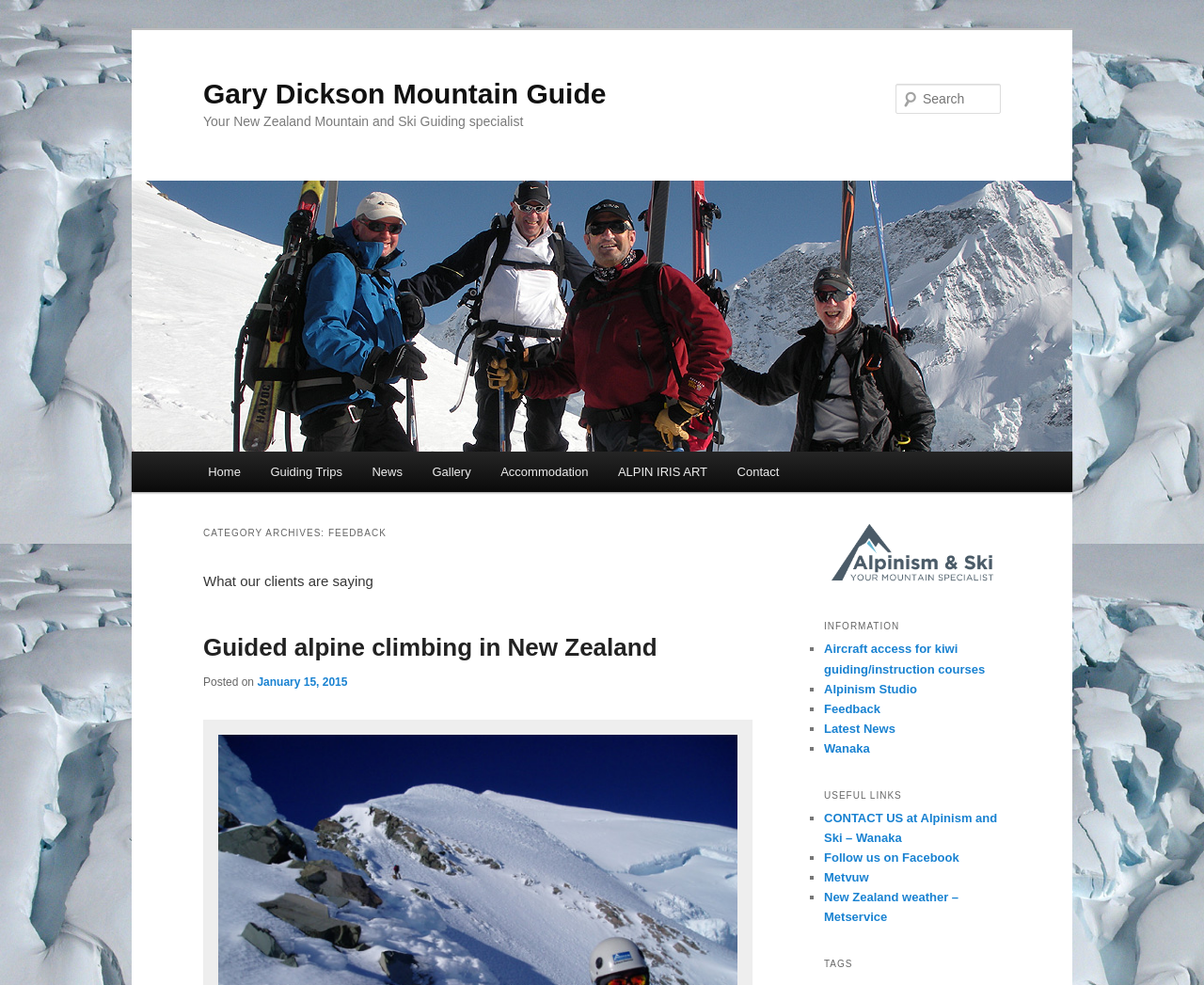Please identify the bounding box coordinates of the element that needs to be clicked to execute the following command: "Contact Gary Dickson Mountain Guide". Provide the bounding box using four float numbers between 0 and 1, formatted as [left, top, right, bottom].

[0.6, 0.458, 0.659, 0.5]